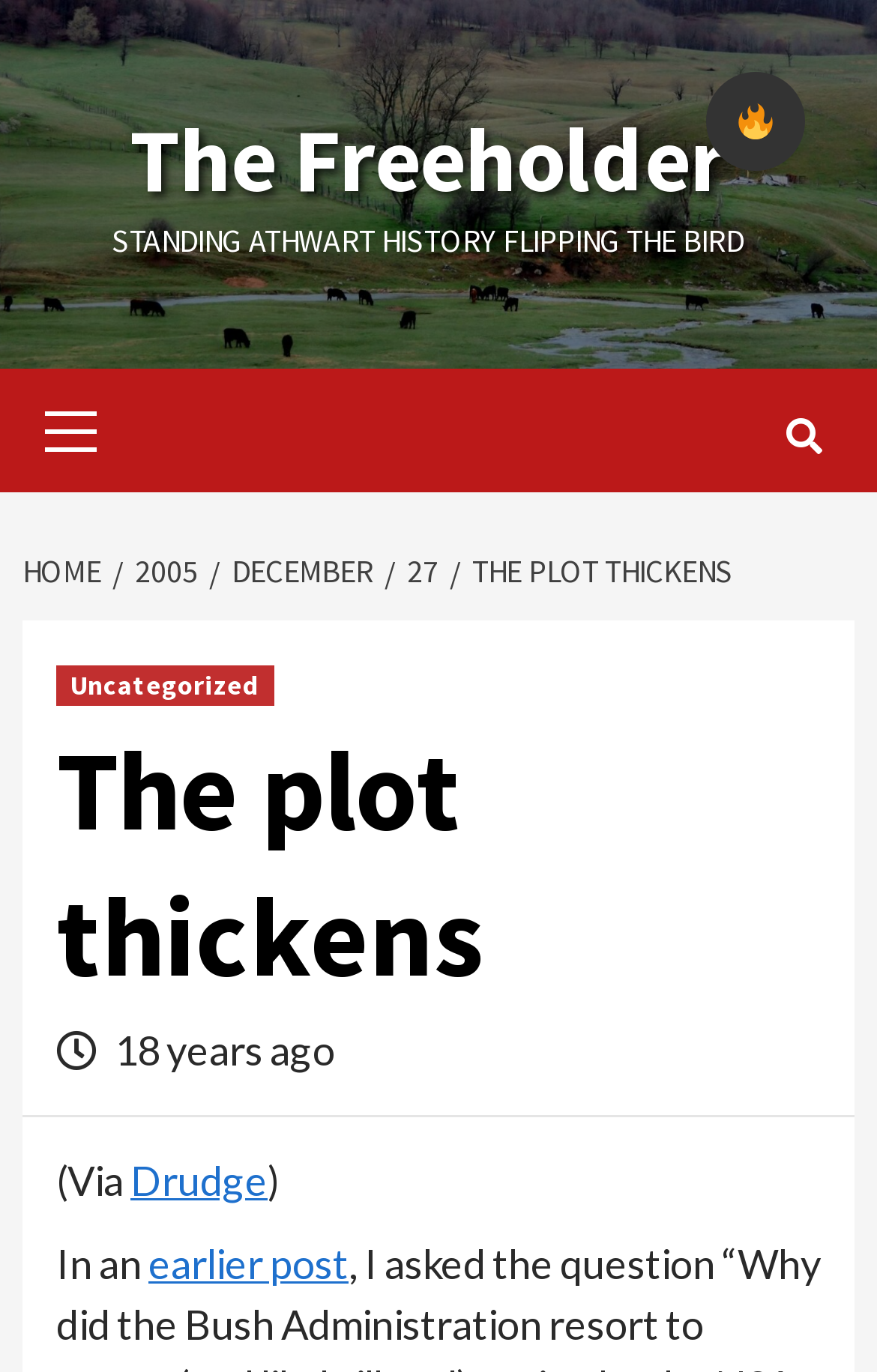Please answer the following question as detailed as possible based on the image: 
What is the category of the current post?

I determined the category of the current post by looking at the link element with the text 'Uncategorized' inside the header element, which suggests that it is the category of the current post.